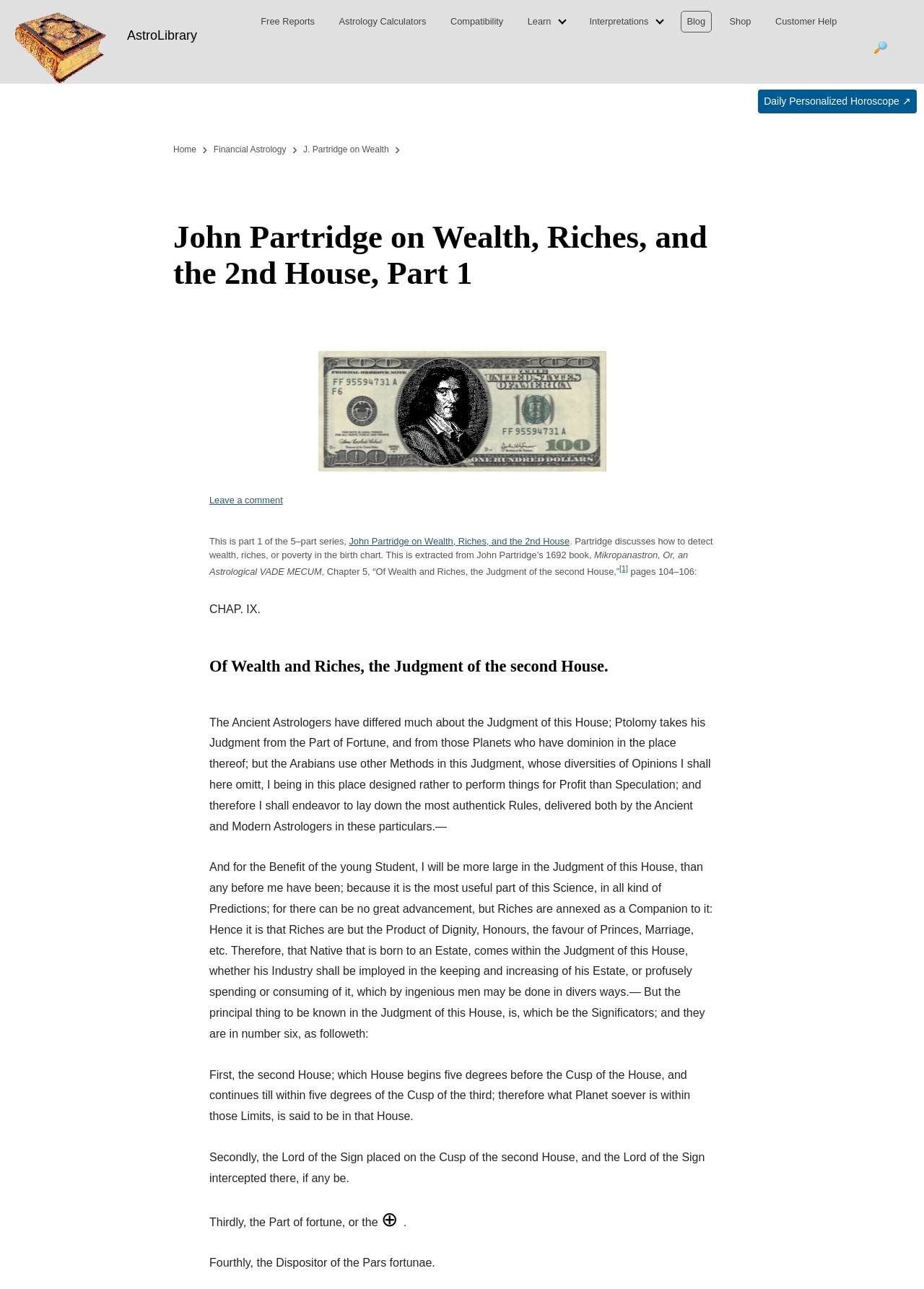Please find the bounding box for the UI element described by: "J. Partridge on Wealth".

[0.328, 0.112, 0.421, 0.12]